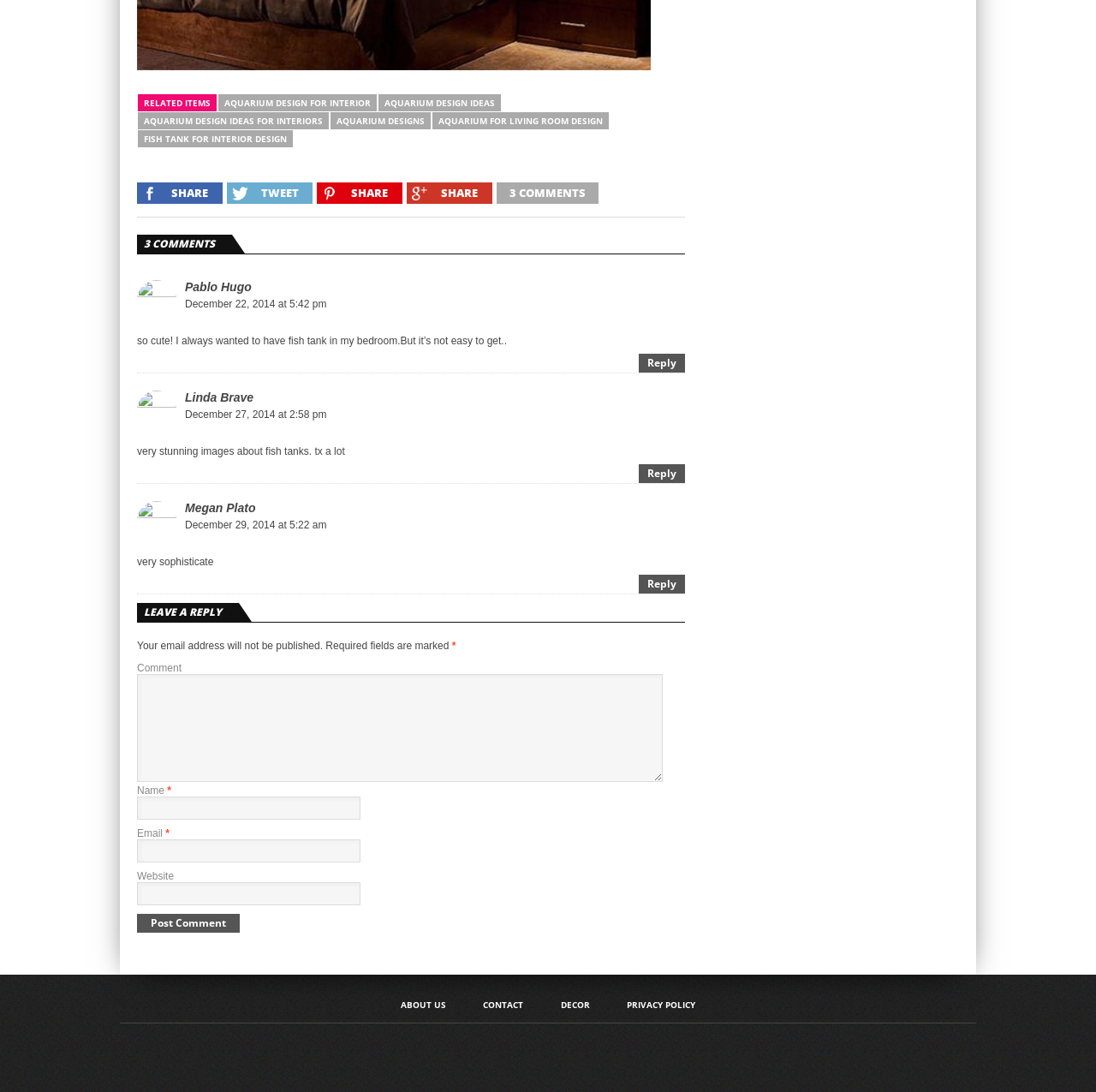Identify the bounding box coordinates of the region that should be clicked to execute the following instruction: "Go to 'ABOUT US'".

[0.365, 0.916, 0.407, 0.924]